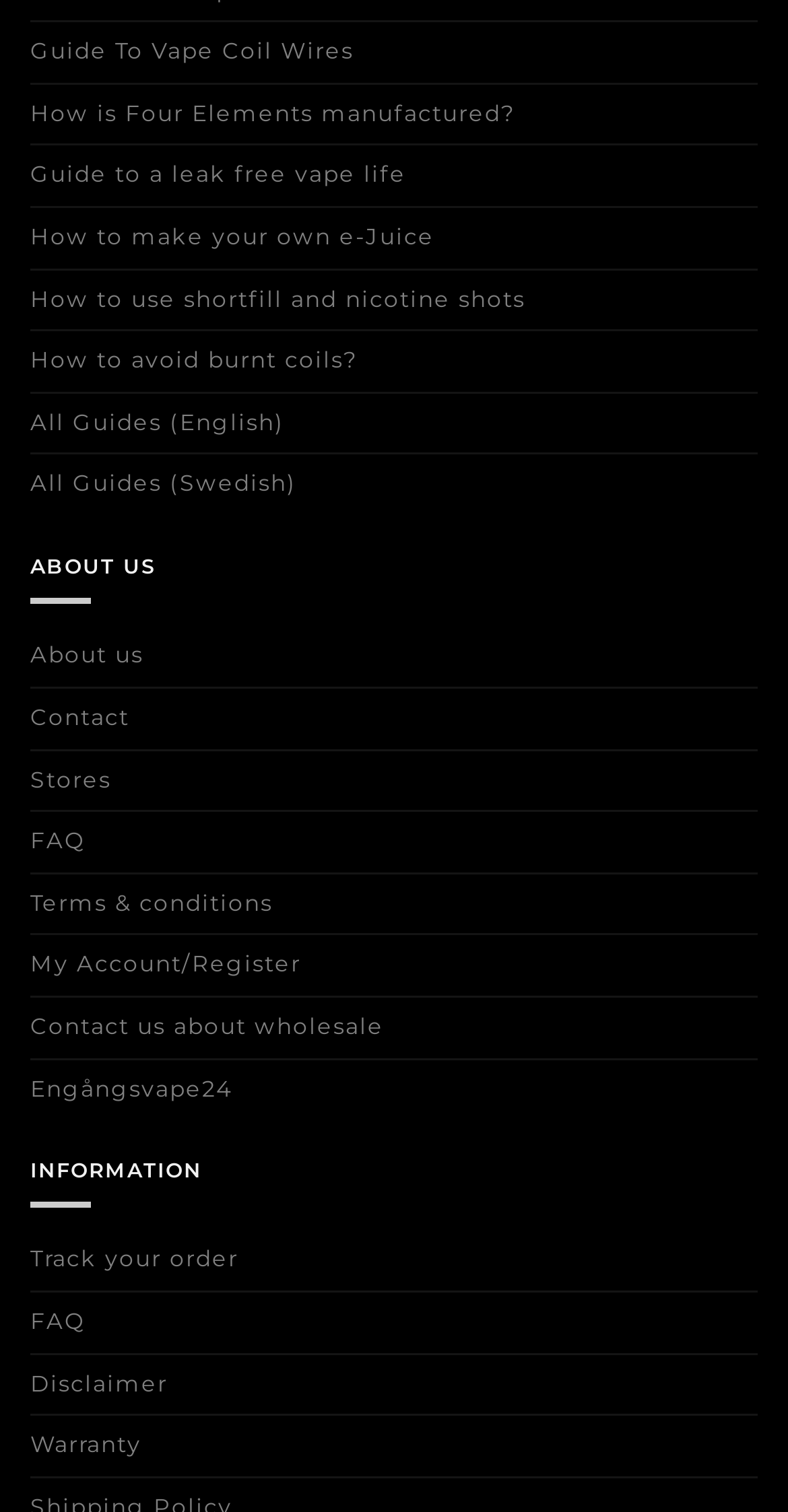How many language options are available for guides?
Please utilize the information in the image to give a detailed response to the question.

There are two language options available for guides, English and Swedish, as indicated by the links 'All Guides (English)' and 'All Guides (Swedish)'.